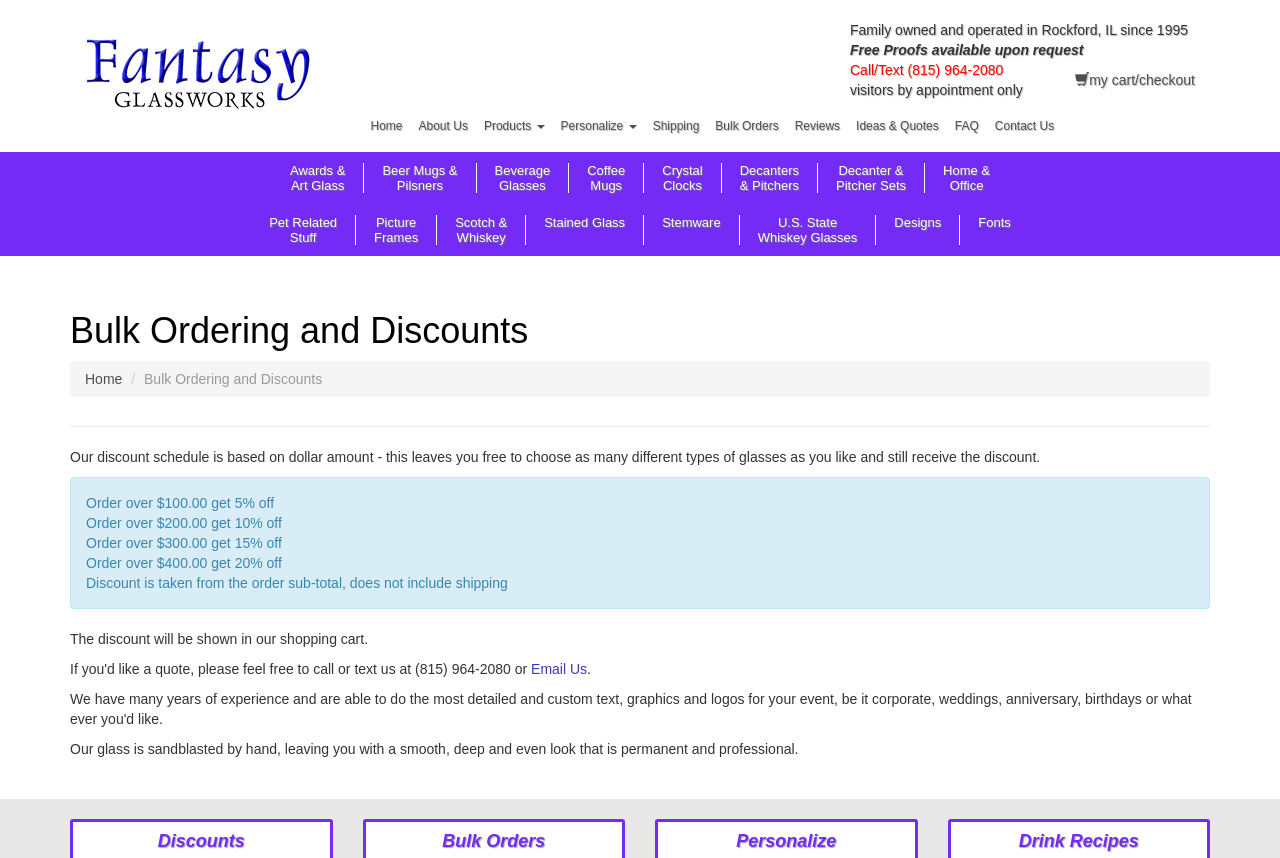Generate a comprehensive caption for the webpage you are viewing.

The webpage is about Fantasy Glassworks, a family-owned and operated business in Rockford, IL since 1995. At the top left, there is a link to the company's homepage, accompanied by an image of the company's logo. Below this, there is a brief description of the company, mentioning that it offers free proofs upon request and is open to visitors by appointment only.

To the right of the company description, there is a navigation menu with links to various sections of the website, including Home, About Us, Products, Personalize, Shipping, Bulk Orders, Reviews, Ideas & Quotes, FAQ, and Contact Us.

Below the navigation menu, there is a section highlighting different product categories, including Awards & Art Glass, Beer Mugs & Pilsners, Beverage Glasses, Coffee Mugs, Crystal Clocks, Decanters & Pitchers, and more. Each category is represented by a link.

The main content of the webpage is focused on bulk ordering and discounts. There is a heading that reads "Bulk Ordering and Discounts" followed by a paragraph explaining the discount schedule, which is based on the dollar amount of the order. The discounts range from 5% off for orders over $100 to 20% off for orders over $400. The discount is taken from the order sub-total and does not include shipping.

Below the discount schedule, there is a section with links to email the company and a brief description of the company's glass products, which are sandblasted by hand to produce a smooth, deep, and even look.

At the bottom of the page, there are three headings: Discounts, Bulk Orders, and Personalize, which likely link to related pages or sections on the website.